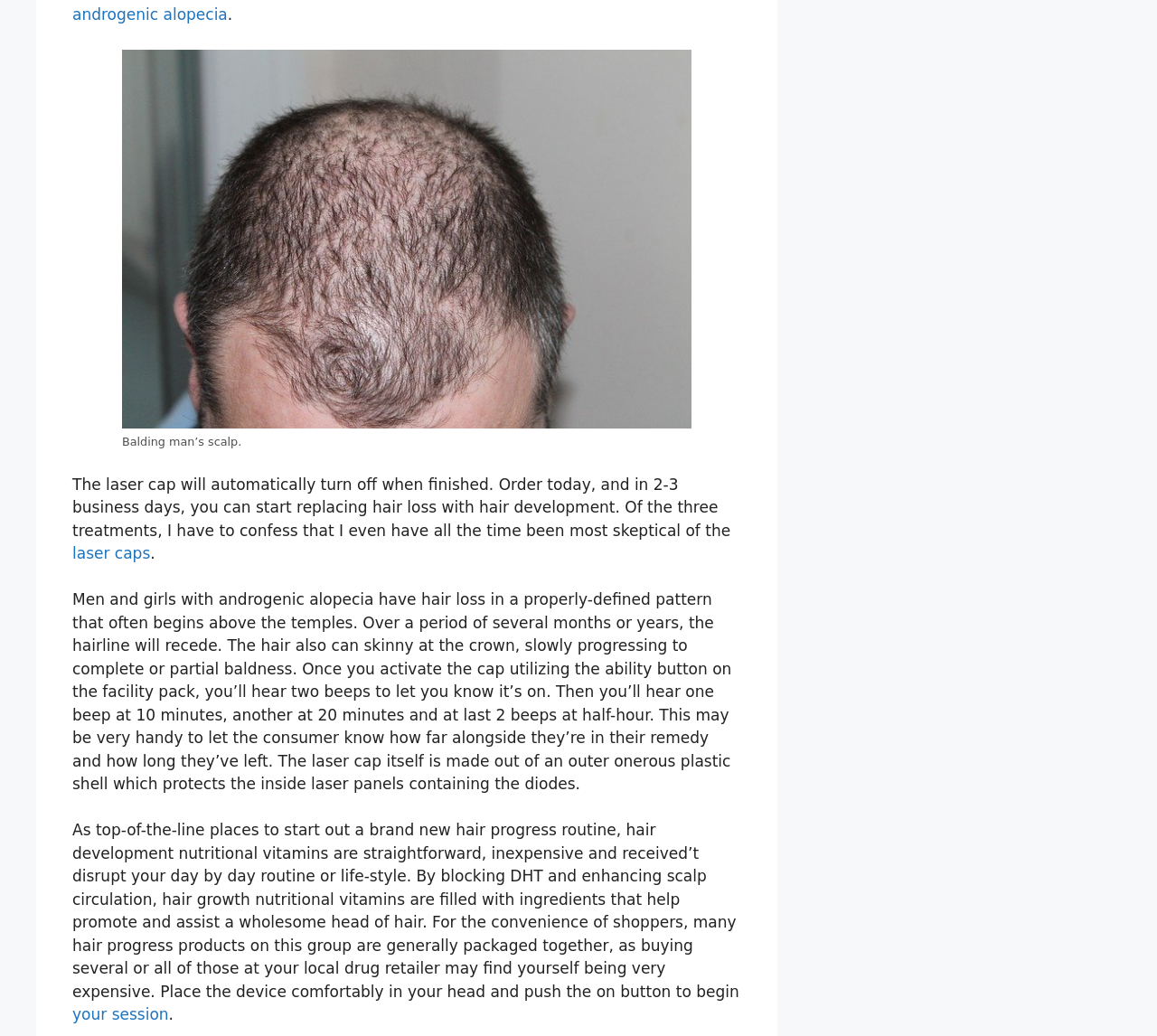How long does a treatment session last?
Look at the screenshot and provide an in-depth answer.

According to the text, the laser cap will automatically turn off when finished, and it beeps at 10, 20, and 30 minutes to indicate the progress of the treatment session.